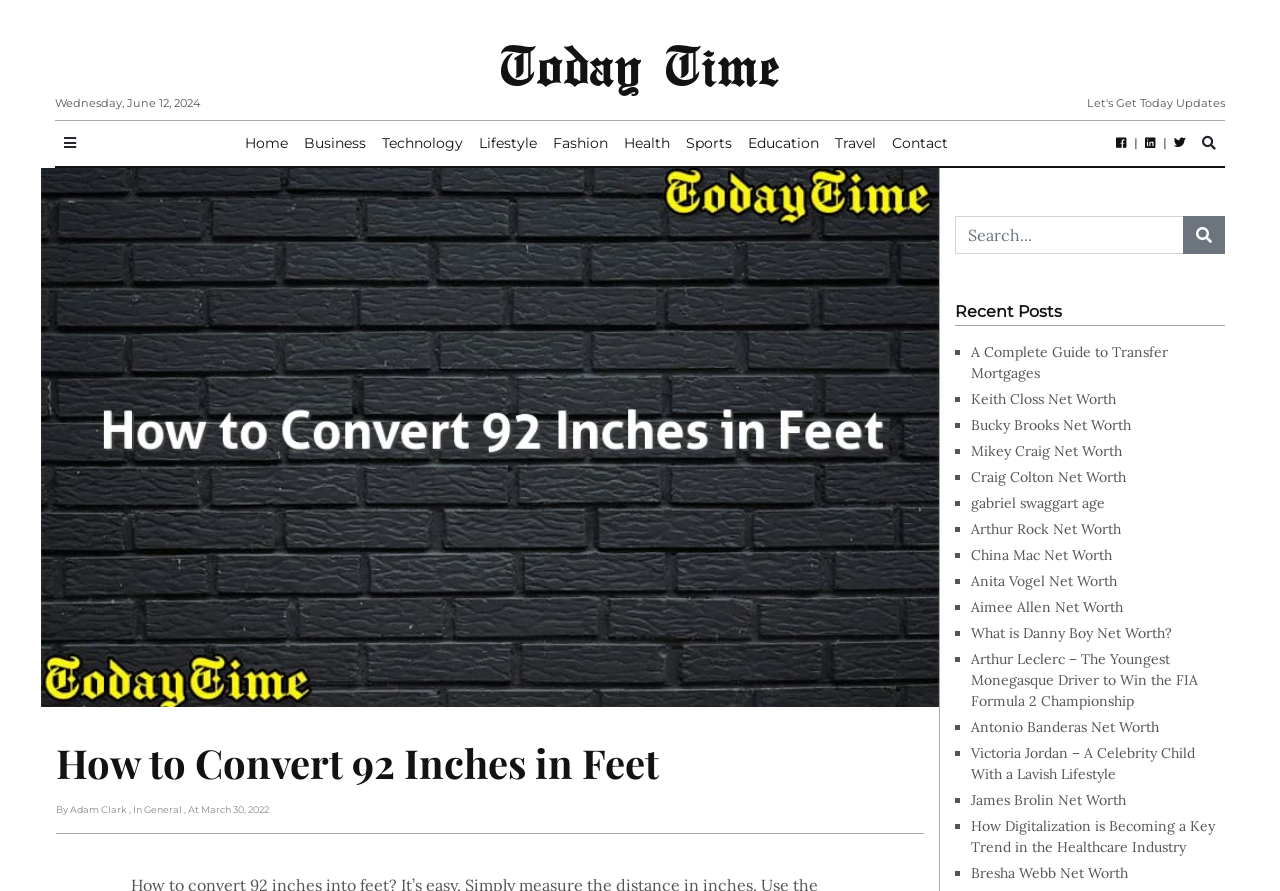Locate the bounding box coordinates of the element I should click to achieve the following instruction: "Read the recent post about A Complete Guide to Transfer Mortgages".

[0.759, 0.385, 0.912, 0.429]